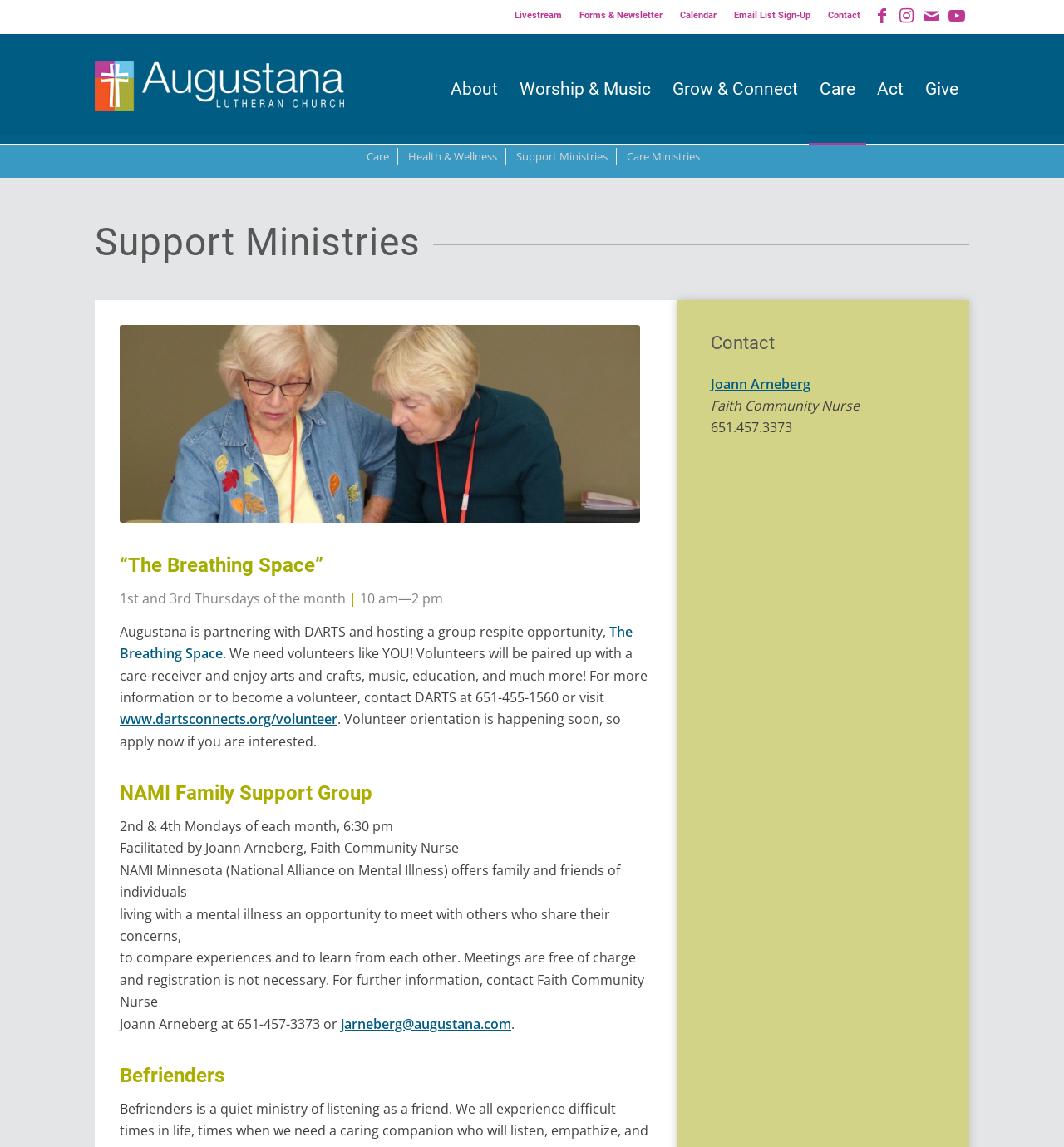Locate the bounding box coordinates of the element's region that should be clicked to carry out the following instruction: "Click on the Facebook link". The coordinates need to be four float numbers between 0 and 1, i.e., [left, top, right, bottom].

[0.817, 0.003, 0.84, 0.025]